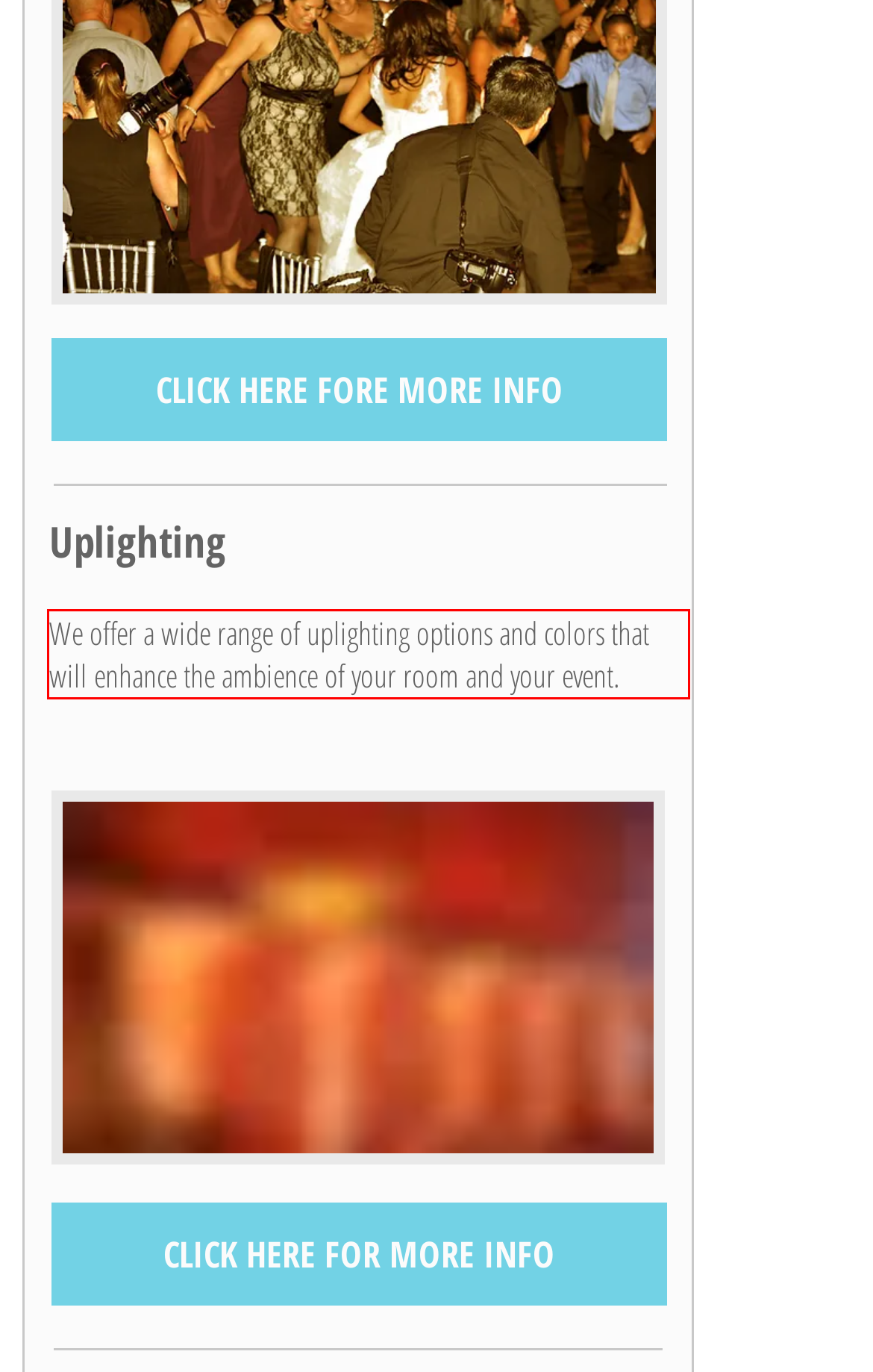Please perform OCR on the text within the red rectangle in the webpage screenshot and return the text content.

We offer a wide range of uplighting options and colors that will enhance the ambience of your room and your event.